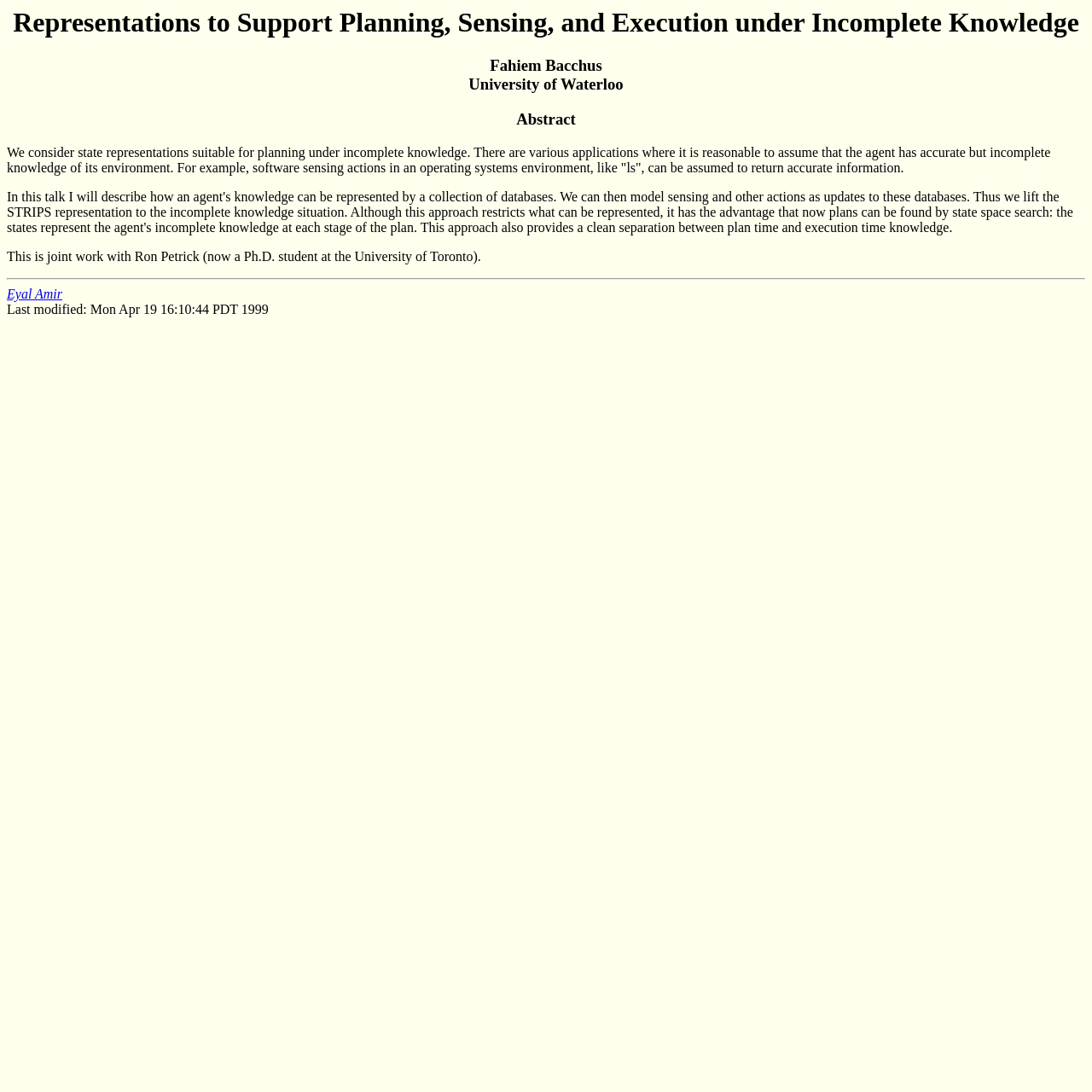Who is the author of the talk?
Utilize the information in the image to give a detailed answer to the question.

The author of the talk is Fahiem Bacchus, as indicated by the second heading 'Fahiem Bacchus University of Waterloo'.